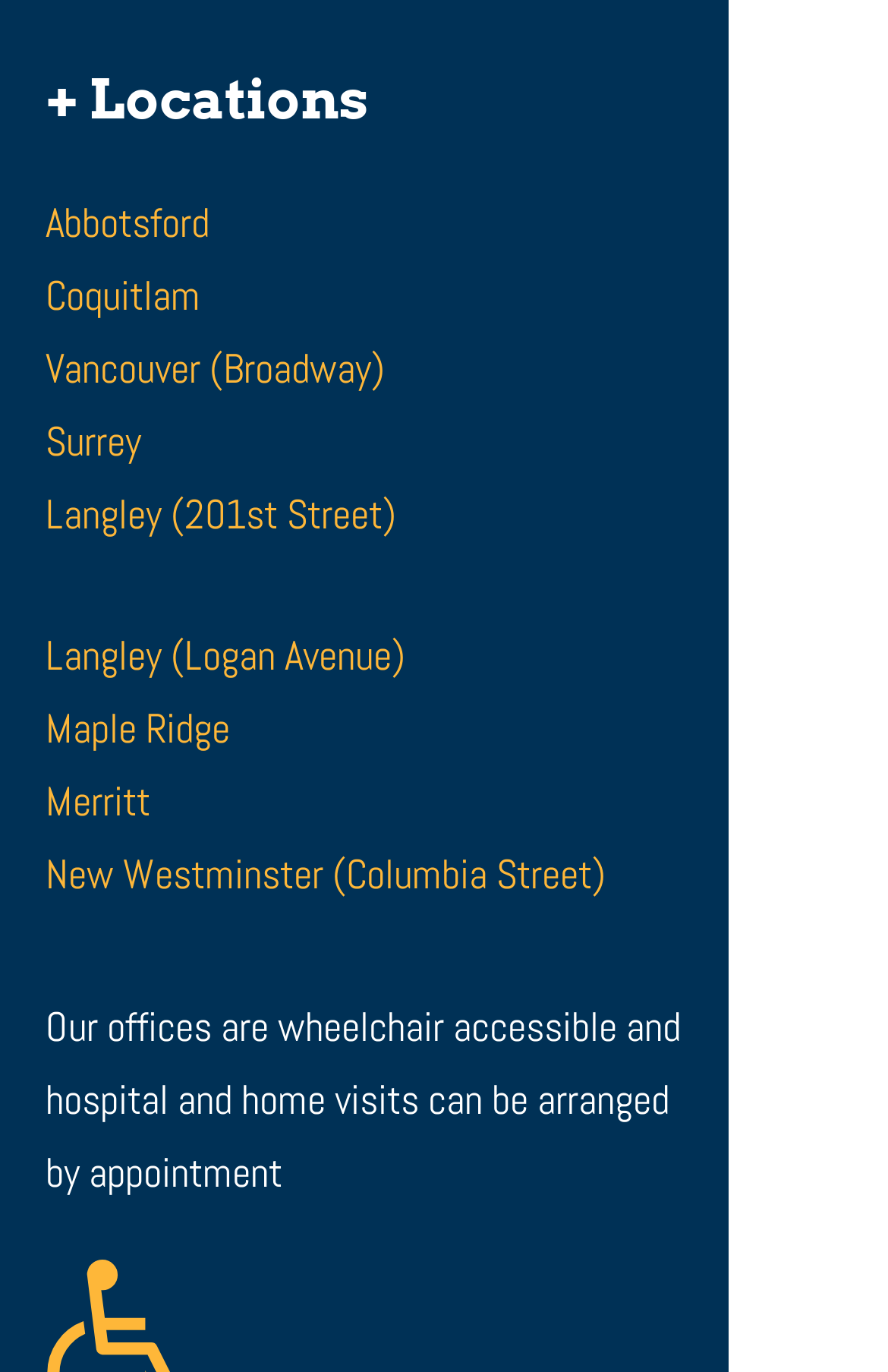What arrangement can be made for hospital visits?
Could you answer the question in a detailed manner, providing as much information as possible?

According to the static text element at the bottom of the webpage, hospital and home visits can be arranged by appointment. This suggests that visitors need to schedule an appointment in advance to receive services at the hospital or at their home.